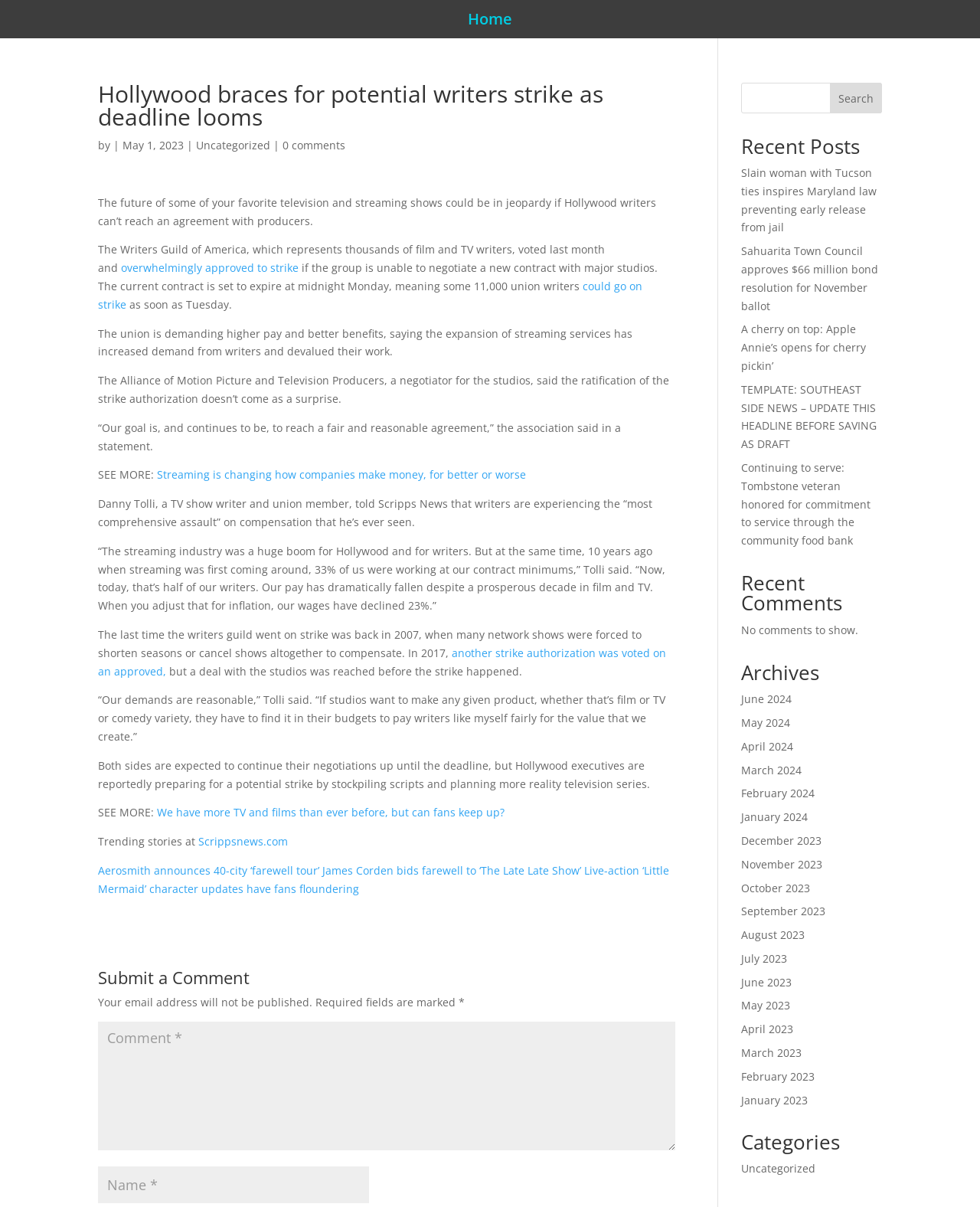Give a one-word or short-phrase answer to the following question: 
What is the topic of the article?

Hollywood writers strike